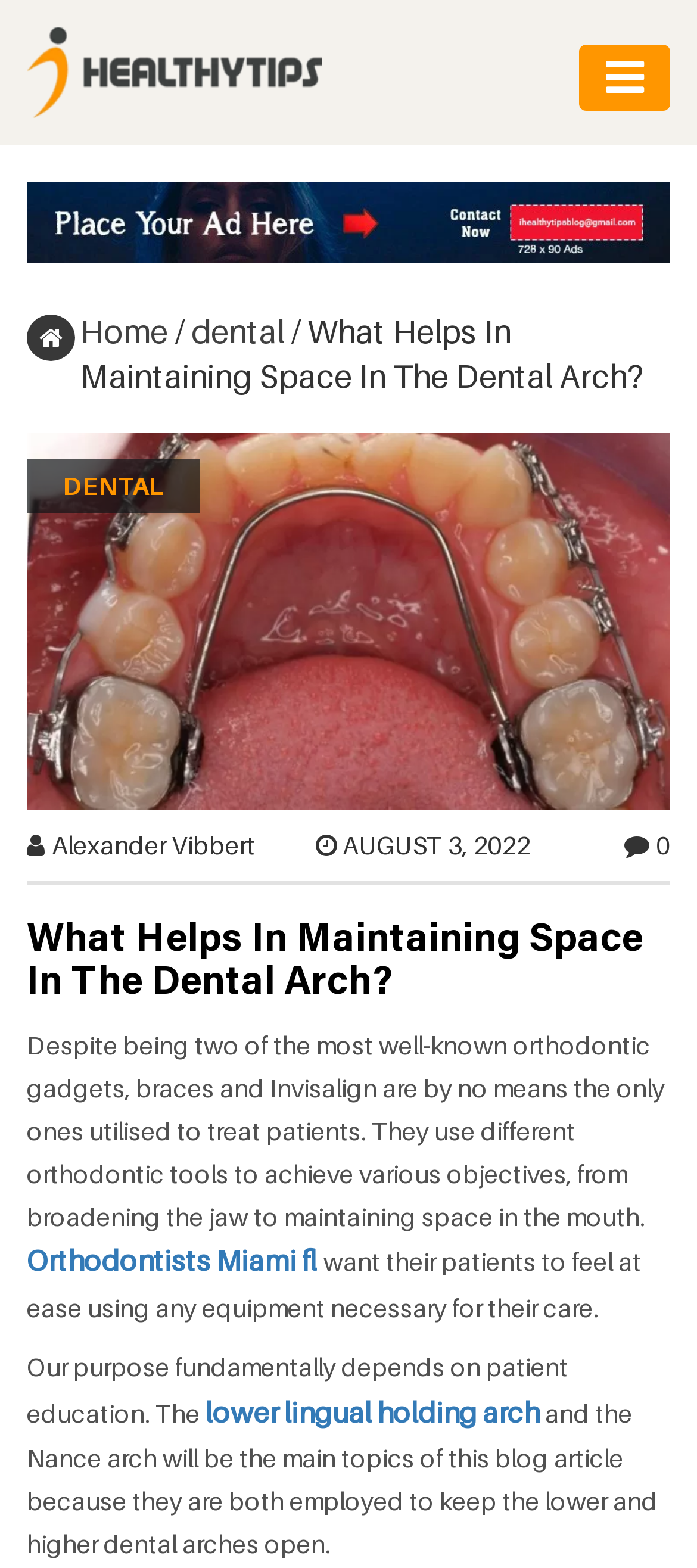Identify the bounding box coordinates of the element to click to follow this instruction: 'learn about lower lingual holding arch'. Ensure the coordinates are four float values between 0 and 1, provided as [left, top, right, bottom].

[0.295, 0.892, 0.774, 0.911]